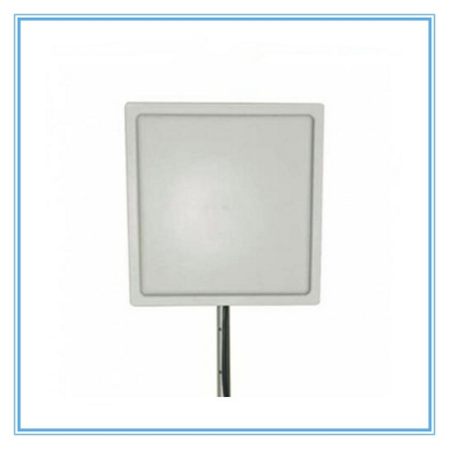What type of interface does this RFID reader use?
Answer the question using a single word or phrase, according to the image.

TCP/IP